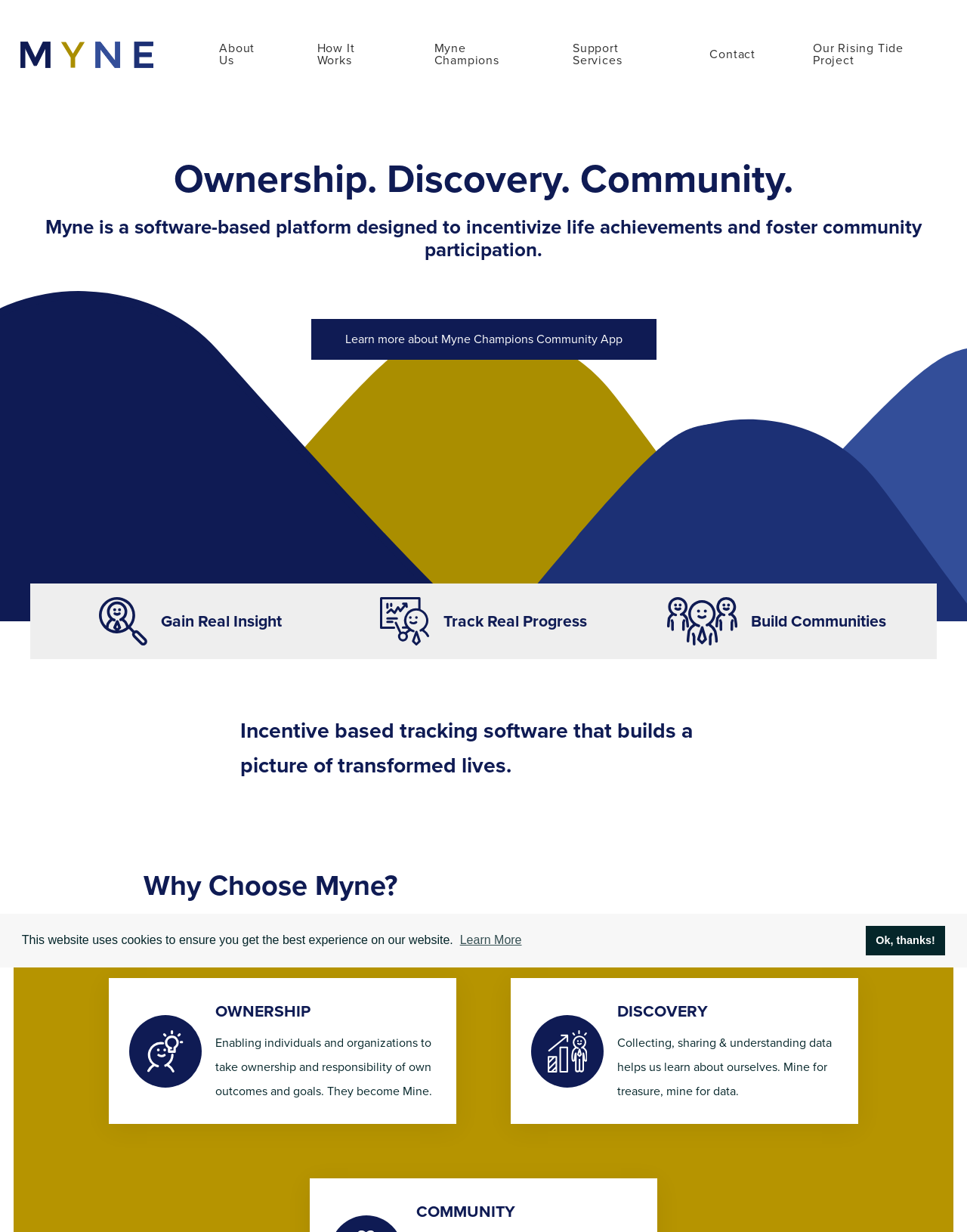Locate the primary headline on the webpage and provide its text.

Ownership. Discovery. Community.
Myne is a software-based platform designed to incentivize life achievements and foster community participation.